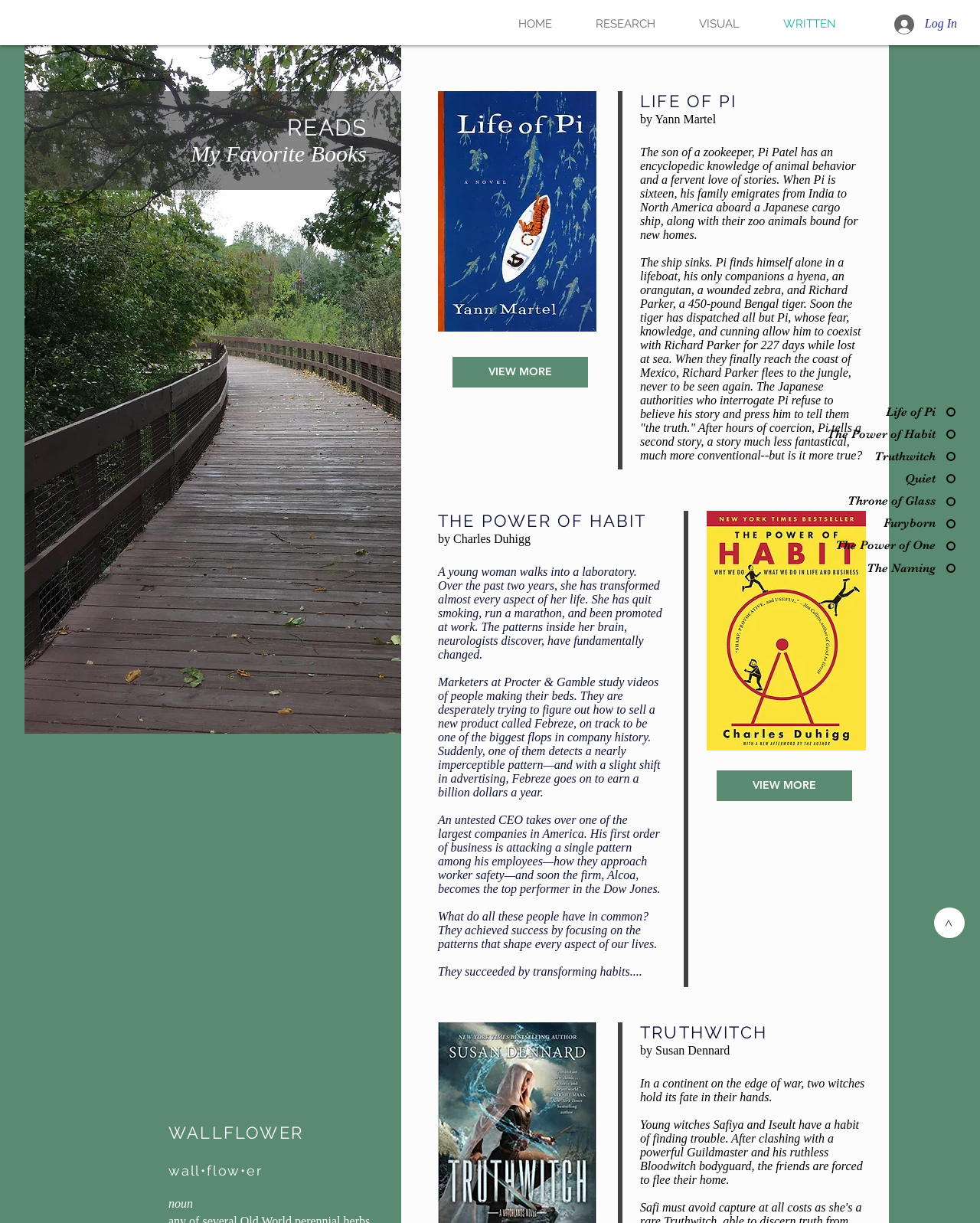Use one word or a short phrase to answer the question provided: 
How many days was Pi lost at sea?

227 days